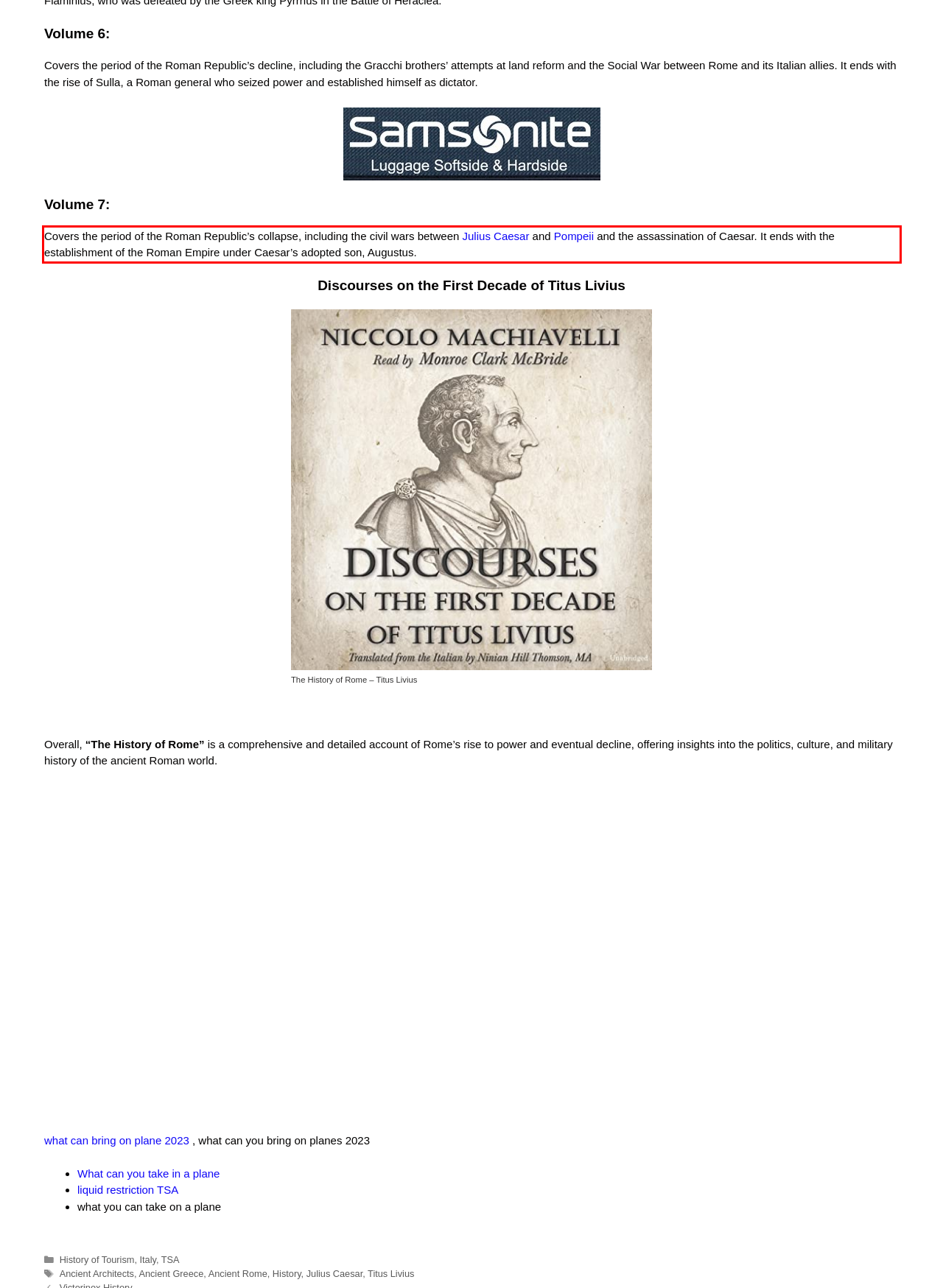You are given a webpage screenshot with a red bounding box around a UI element. Extract and generate the text inside this red bounding box.

Covers the period of the Roman Republic’s collapse, including the civil wars between Julius Caesar and Pompeii and the assassination of Caesar. It ends with the establishment of the Roman Empire under Caesar’s adopted son, Augustus.